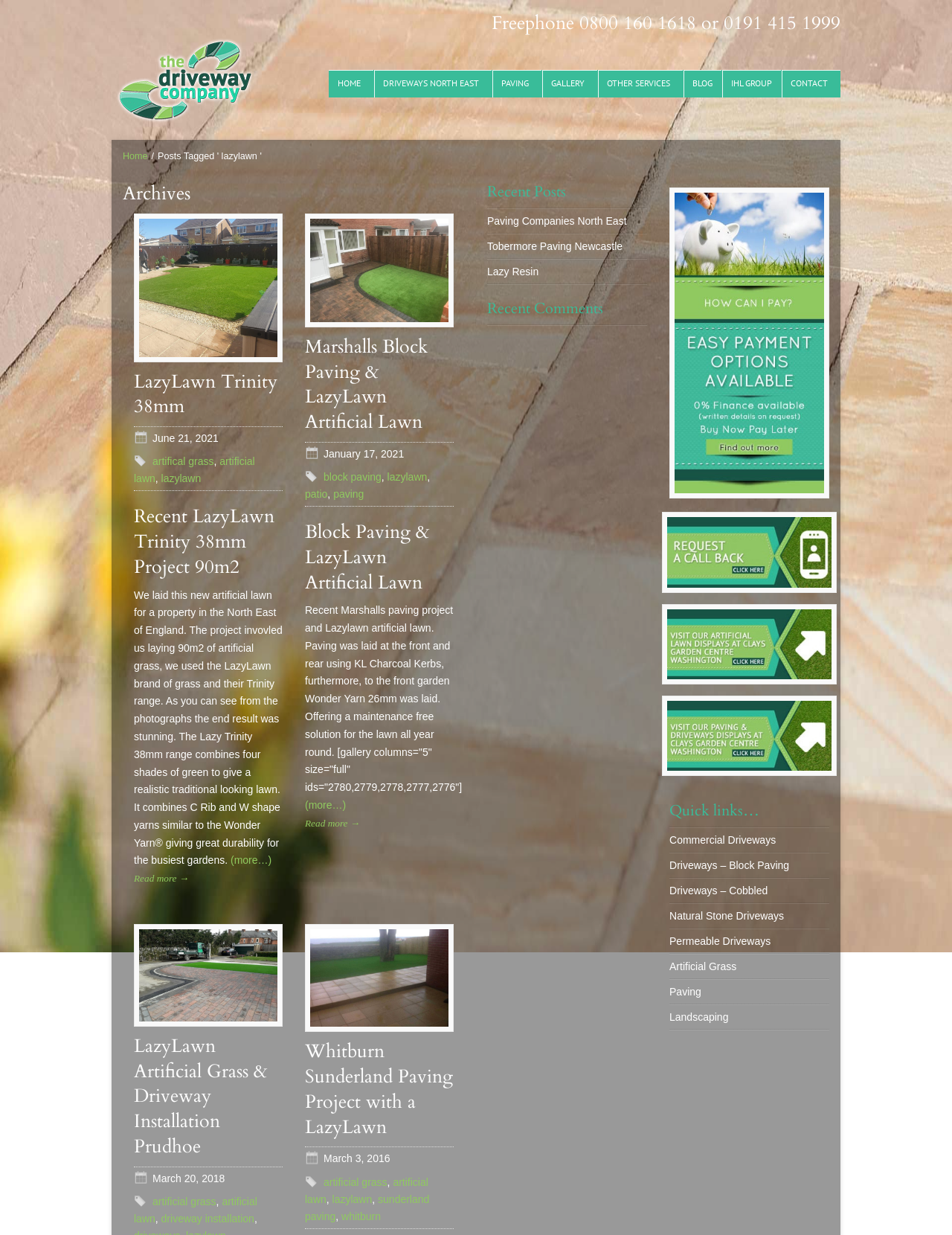What is the name of the company that laid the paving and artificial lawn in the 'Marshalls Block Paving & LazyLawn Artificial Lawn' project?
Answer the question with as much detail as you can, using the image as a reference.

The webpage does not explicitly mention the name of the company that laid the paving and artificial lawn in the 'Marshalls Block Paving & LazyLawn Artificial Lawn' project, although it is likely that it is the company represented by the webpage.